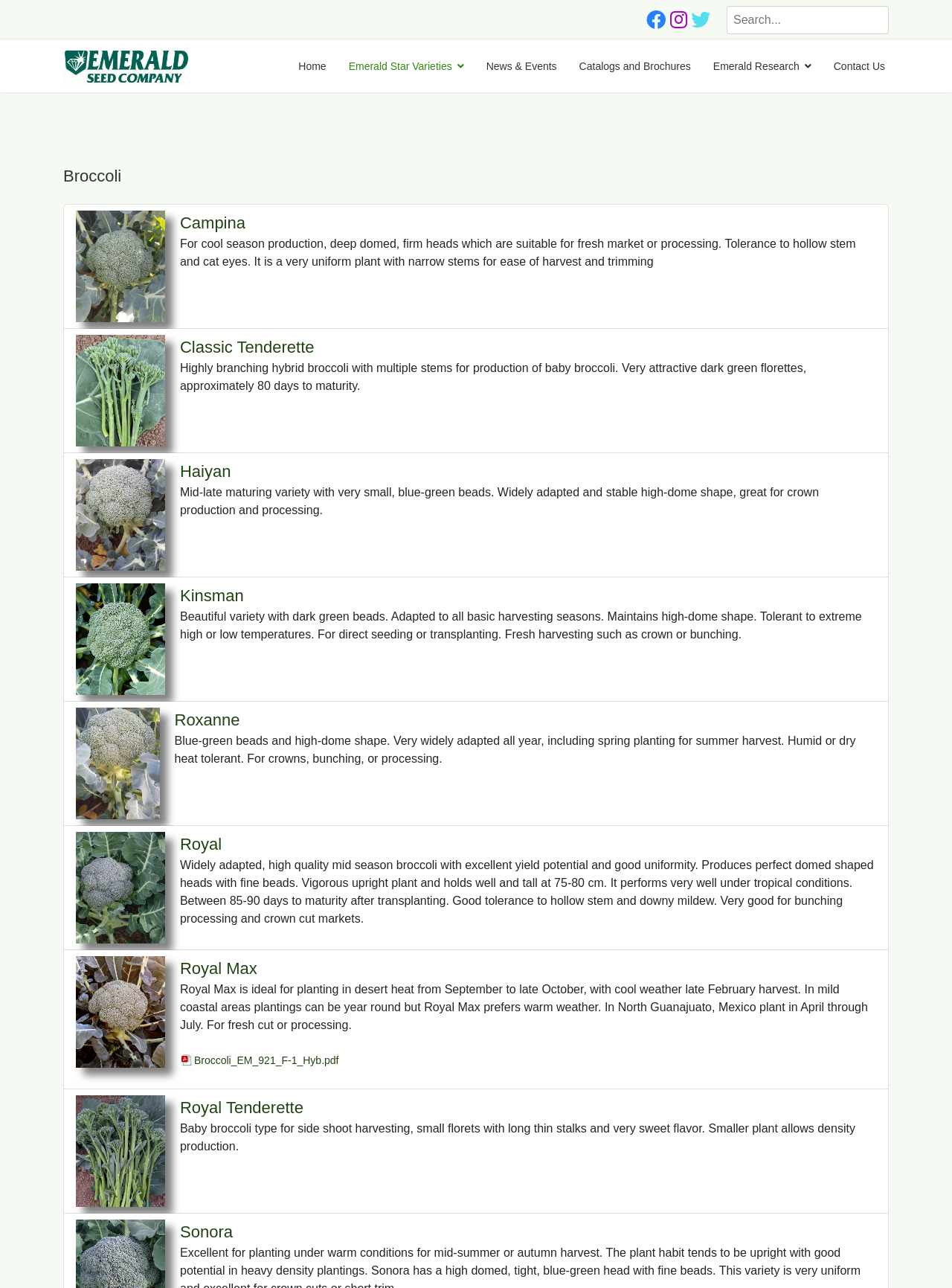Can you give a comprehensive explanation to the question given the content of the image?
What is the description of the 'Royal' broccoli variety?

I found the link with the text 'Royal' and looked for the corresponding StaticText element, which contains the description of the 'Royal' broccoli variety.